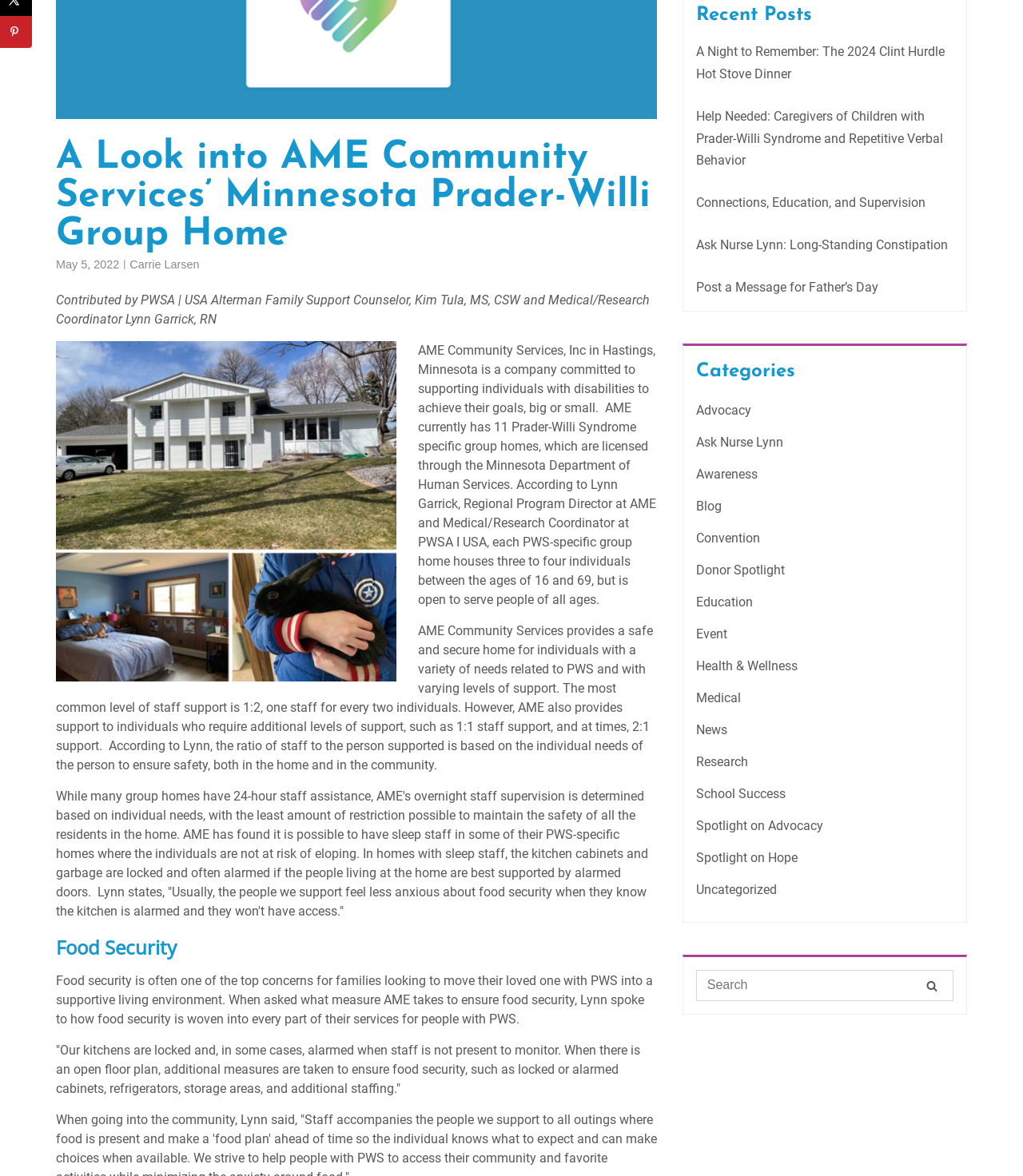Bounding box coordinates are to be given in the format (top-left x, top-left y, bottom-right x, bottom-right y). All values must be floating point numbers between 0 and 1. Provide the bounding box coordinate for the UI element described as: Blog

[0.68, 0.42, 0.705, 0.441]